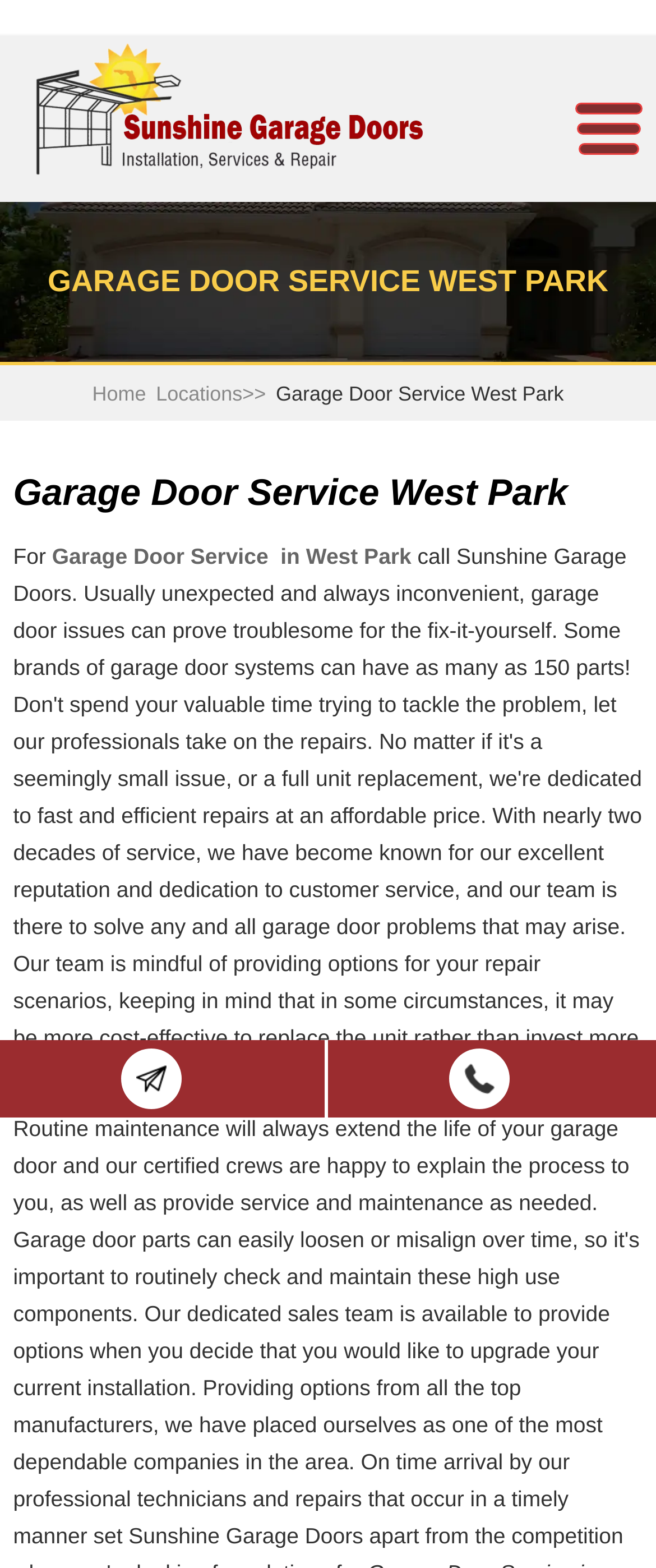What is the purpose of the 'Locations>>' link? Using the information from the screenshot, answer with a single word or phrase.

To view other locations